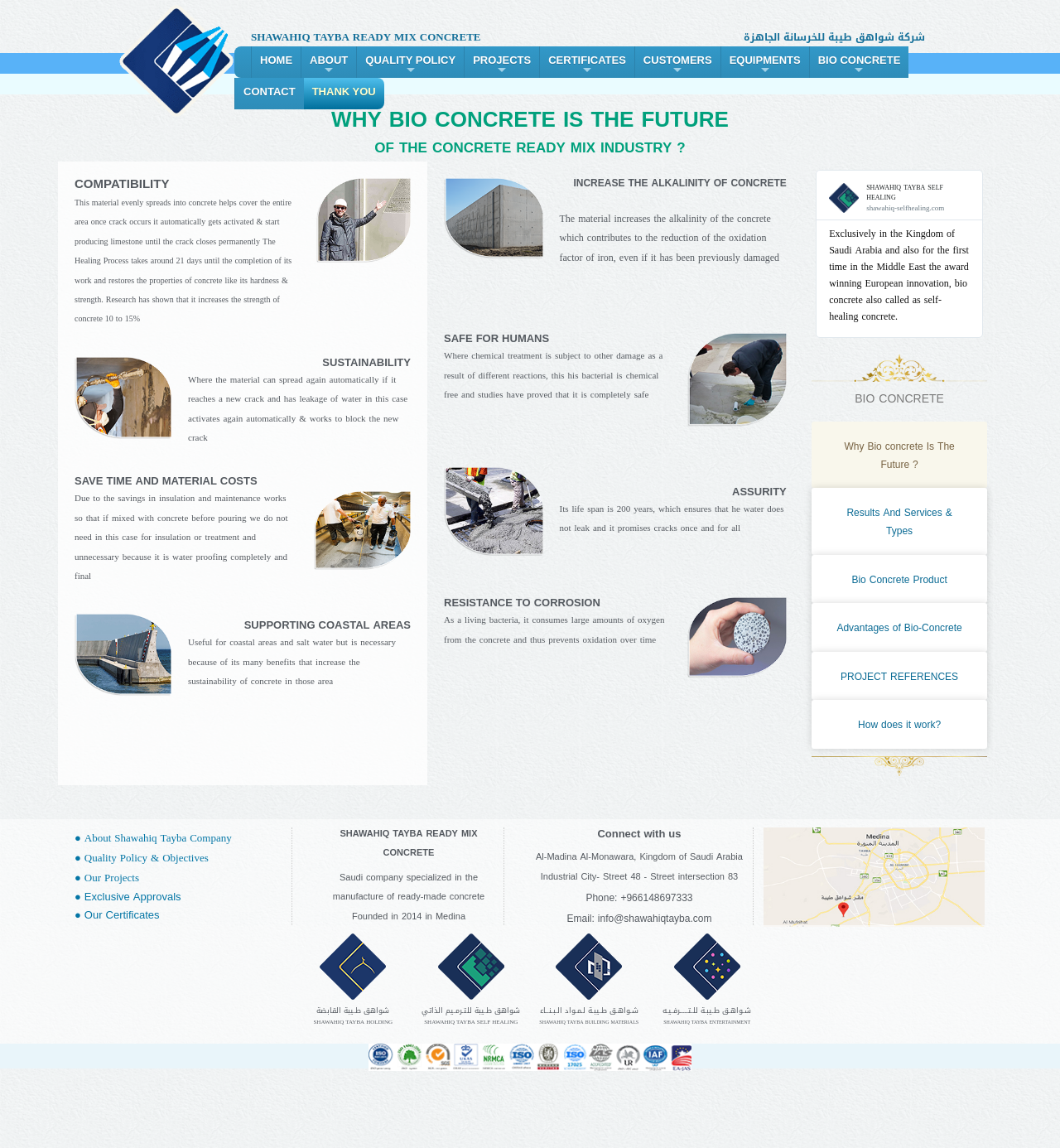What is the phone number of the company?
Make sure to answer the question with a detailed and comprehensive explanation.

I found the phone number by looking at the StaticText element in the footer section of the page, which contains the company's contact information.